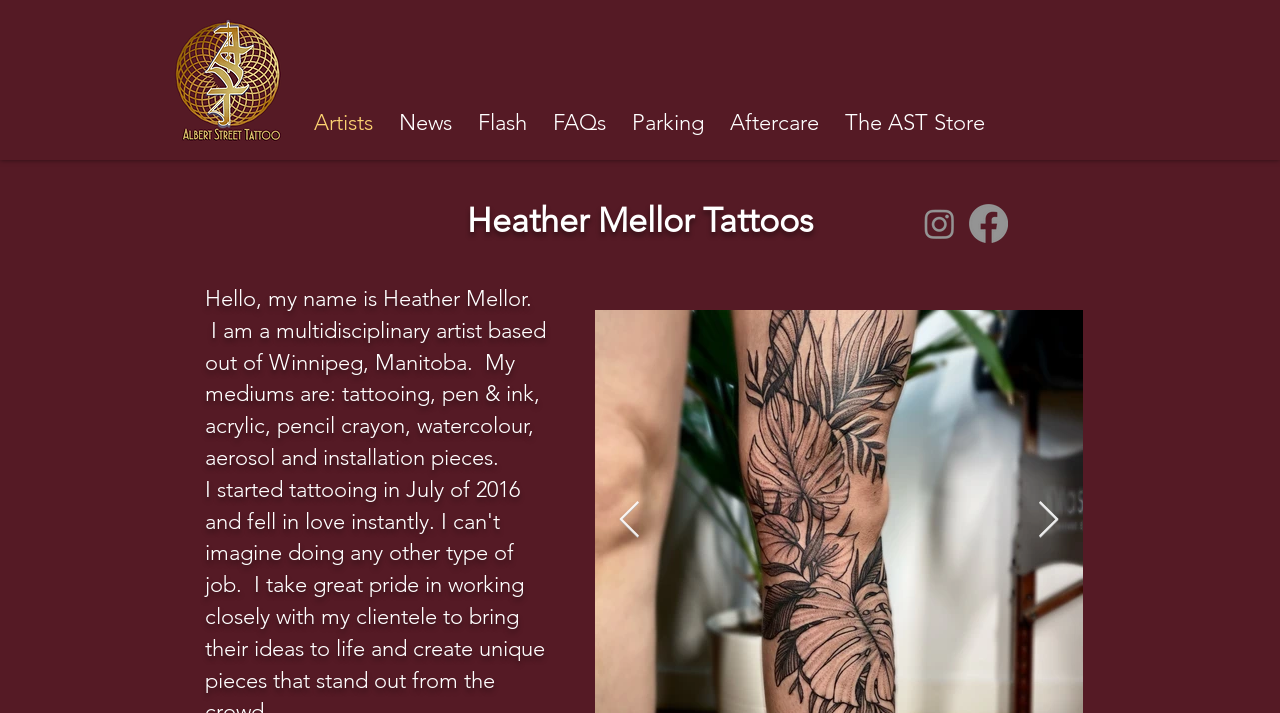What is the medium of the artist?
Refer to the image and provide a detailed answer to the question.

The medium of the artist can be inferred from the introduction text 'My mediums are: tattooing, pen & ink, acrylic, pencil crayon, watercolour, aerosol and installation pieces.'